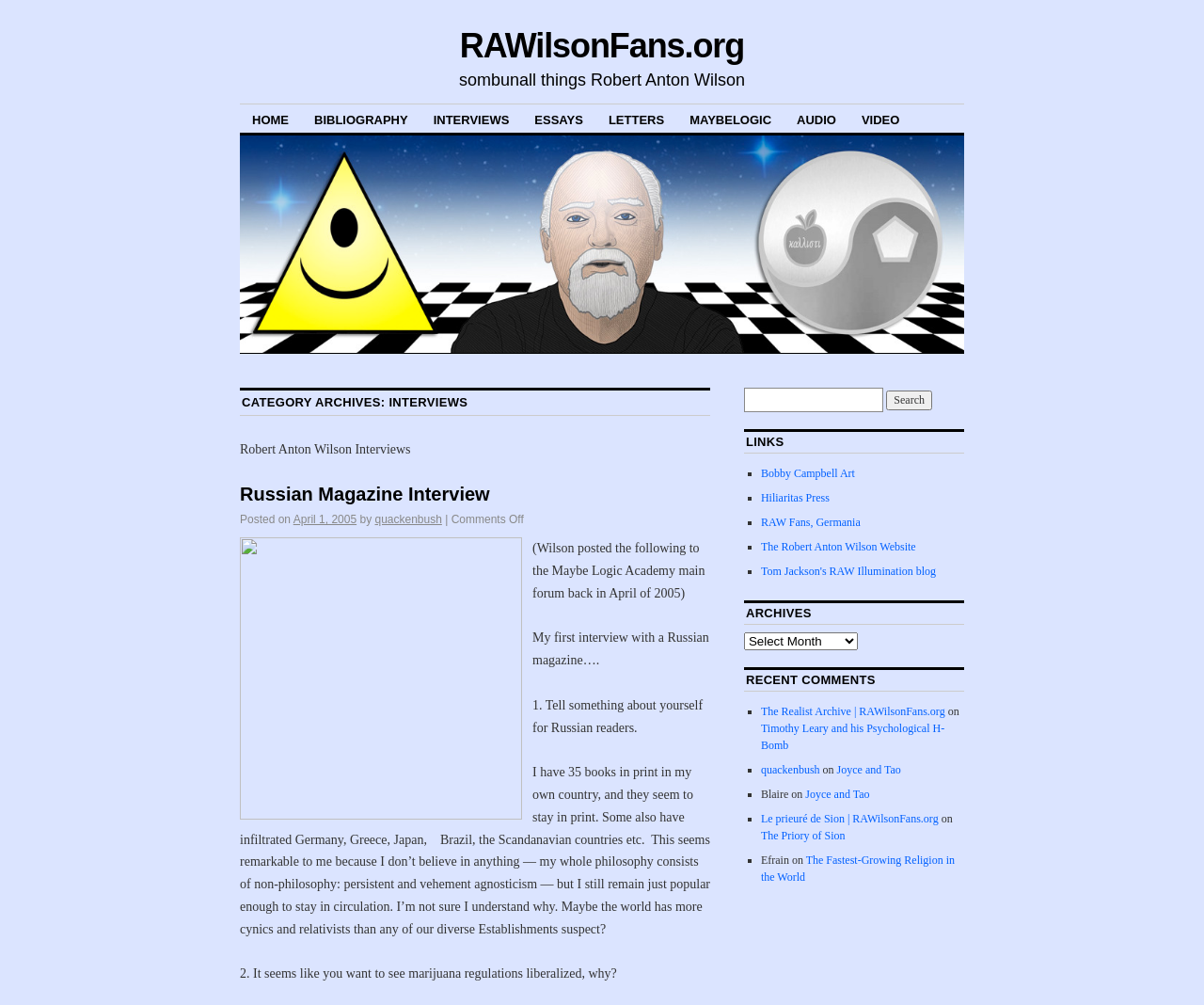Respond with a single word or phrase to the following question:
What is the name of the website?

RAWilsonFans.org